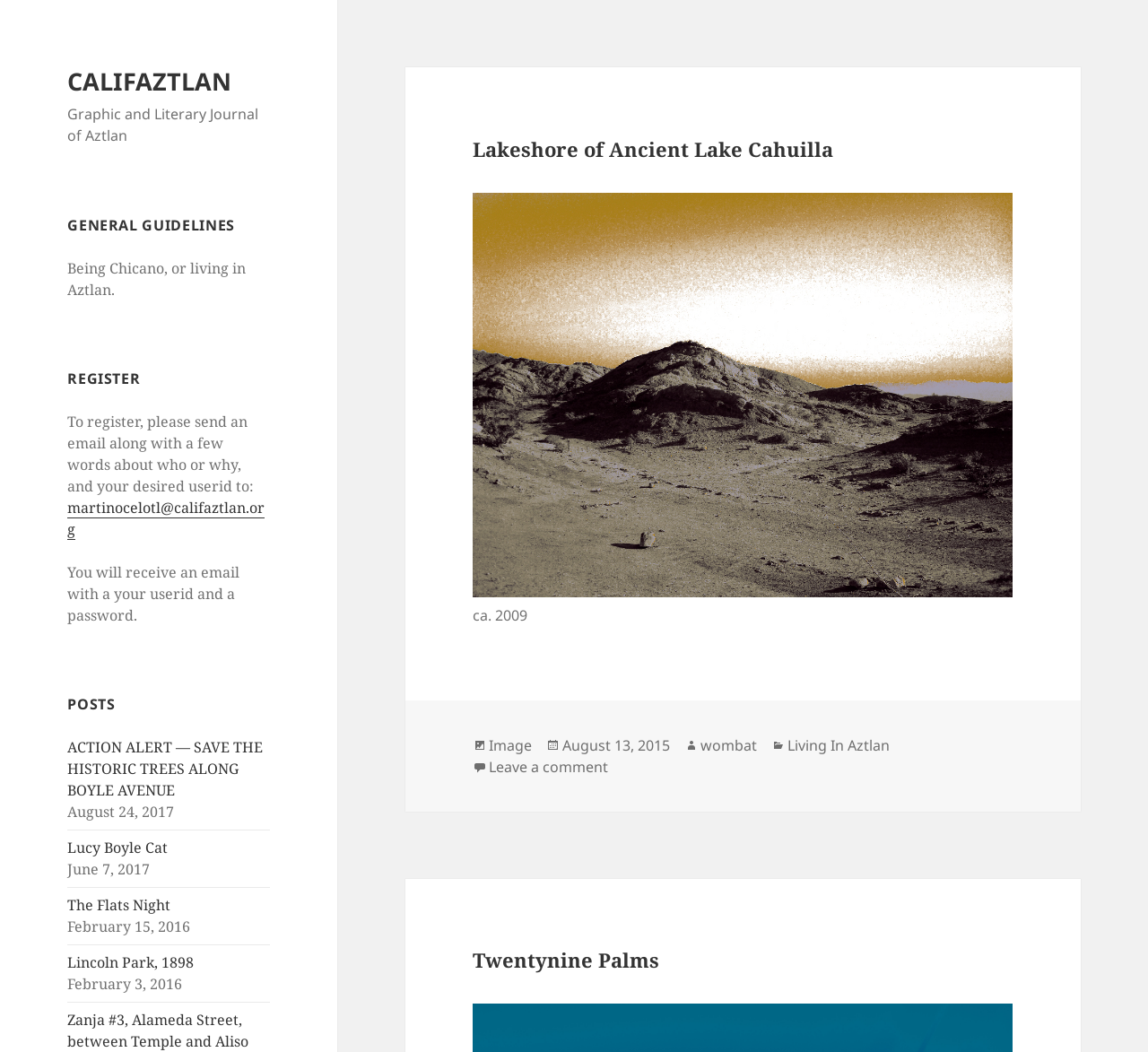Write a detailed summary of the webpage.

This webpage is a literary journal focused on Aztlan, a cultural and geographic region. At the top, there is a heading "CALIFAZTLAN" followed by a link with the same text. Below this, there is a static text "Graphic and Literary Journal of Aztlan". 

To the right of the top heading, there are three main sections: "GENERAL GUIDELINES", "REGISTER", and "POSTS". The "GENERAL GUIDELINES" section has a static text describing what it means to be Chicano or living in Aztlan. The "REGISTER" section provides instructions on how to register, including sending an email with a few words about oneself and a desired userid. 

The "POSTS" section lists several articles with links, each accompanied by a date. The articles include "ACTION ALERT — SAVE THE HISTORIC TREES ALONG BOYLE AVENUE", "Lucy Boyle Cat", "The Flats Night", "Lincoln Park, 1898", and "Zanja #3, Alameda Street, between Temple and Aliso". 

On the right side of the page, there is an article section with a heading "Lakeshore of Ancient Lake Cahuilla". This section includes a link to the article, a figure with an image "ArroyoSalado" and a caption "ca. 2009", and a footer section with links to "Image", "Posted on August 13, 2015", "Author wombat", and "Categories Living In Aztlan". There is also a link to leave a comment on the article. 

Below this article, there is another heading "Twentynine Palms" with a link to the article.